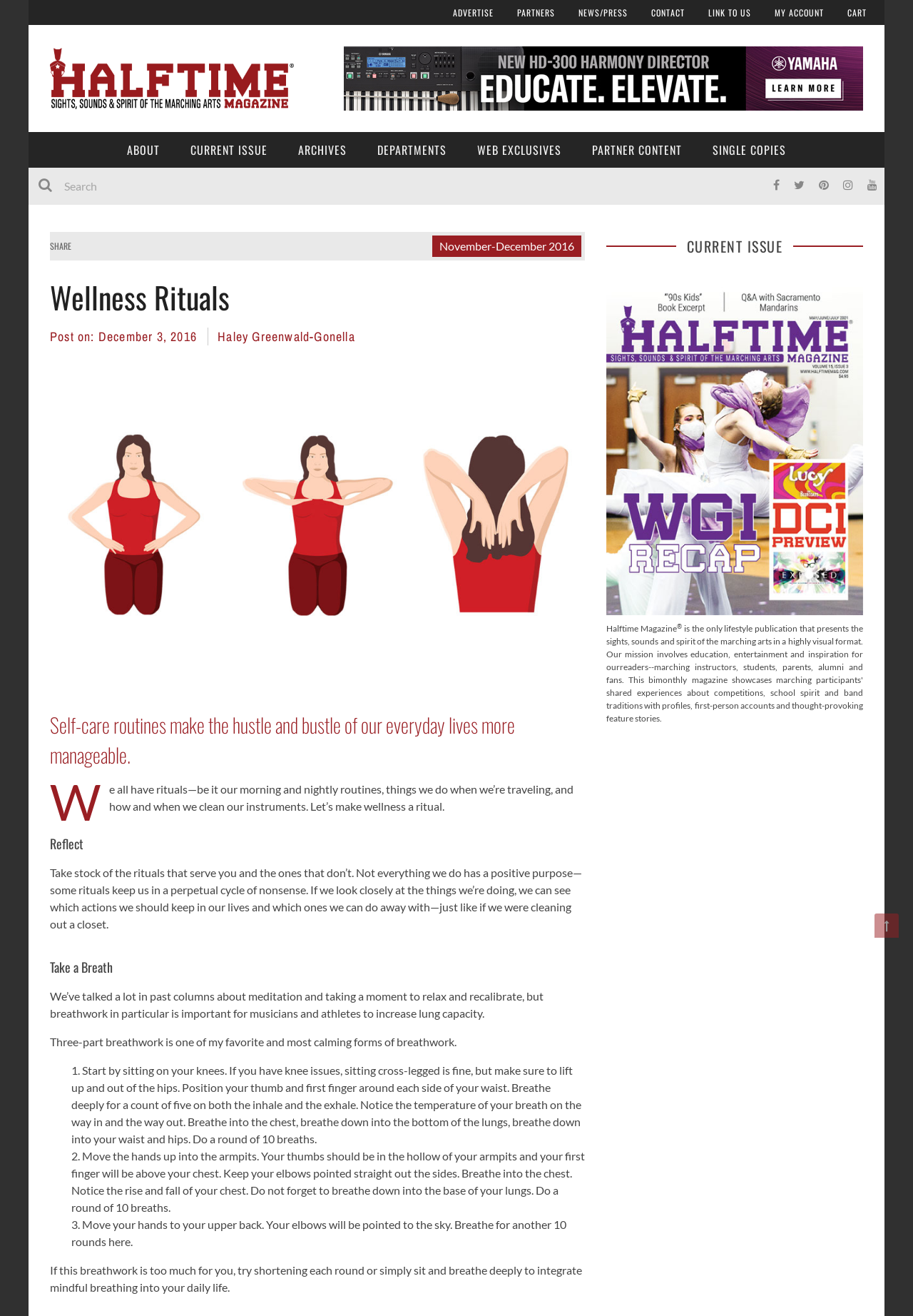Find and provide the bounding box coordinates for the UI element described here: "Partner Content". The coordinates should be given as four float numbers between 0 and 1: [left, top, right, bottom].

[0.633, 0.1, 0.762, 0.127]